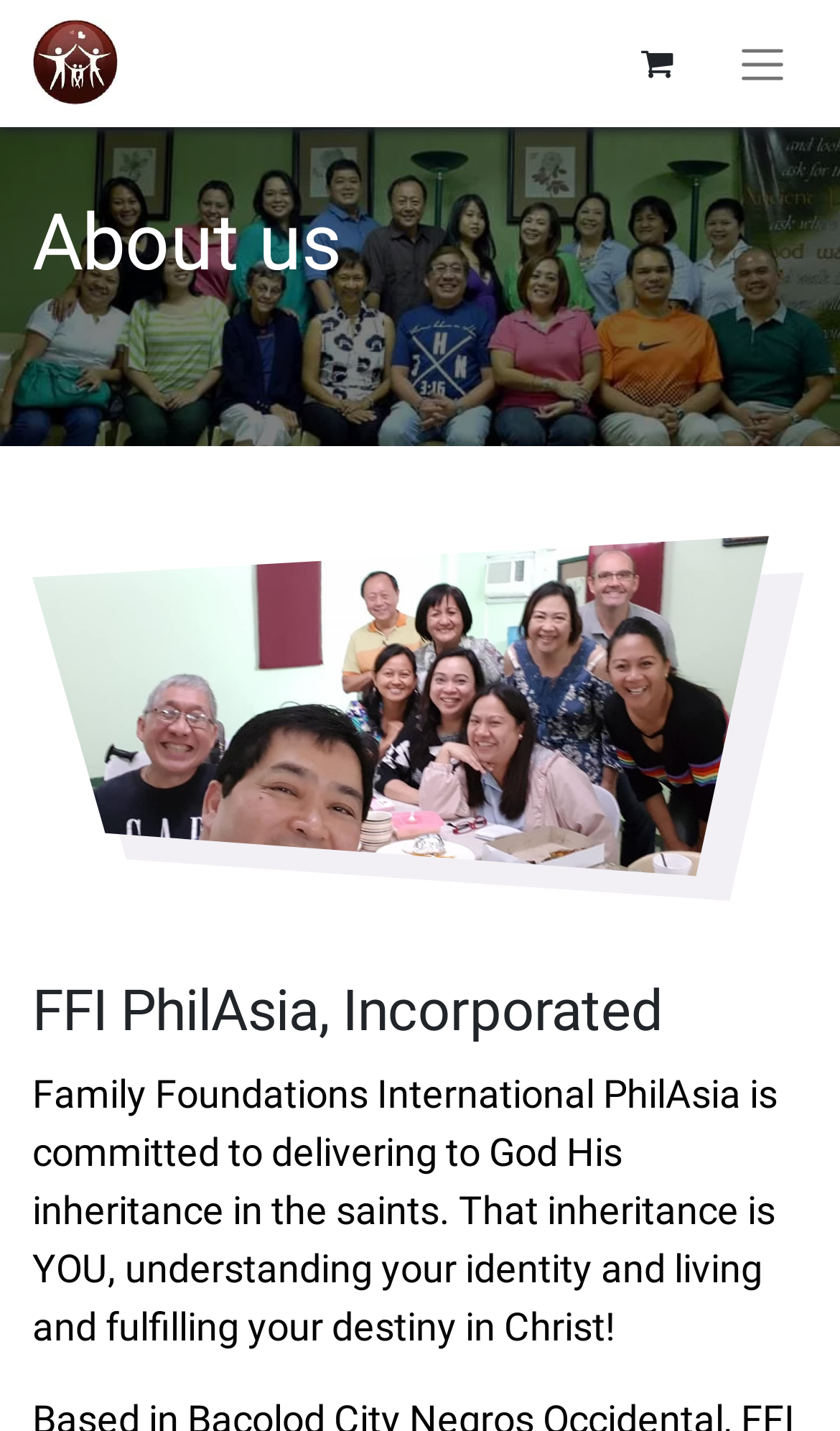Predict the bounding box of the UI element that fits this description: "aria-label="Toggle navigation"".

[0.854, 0.012, 0.962, 0.076]